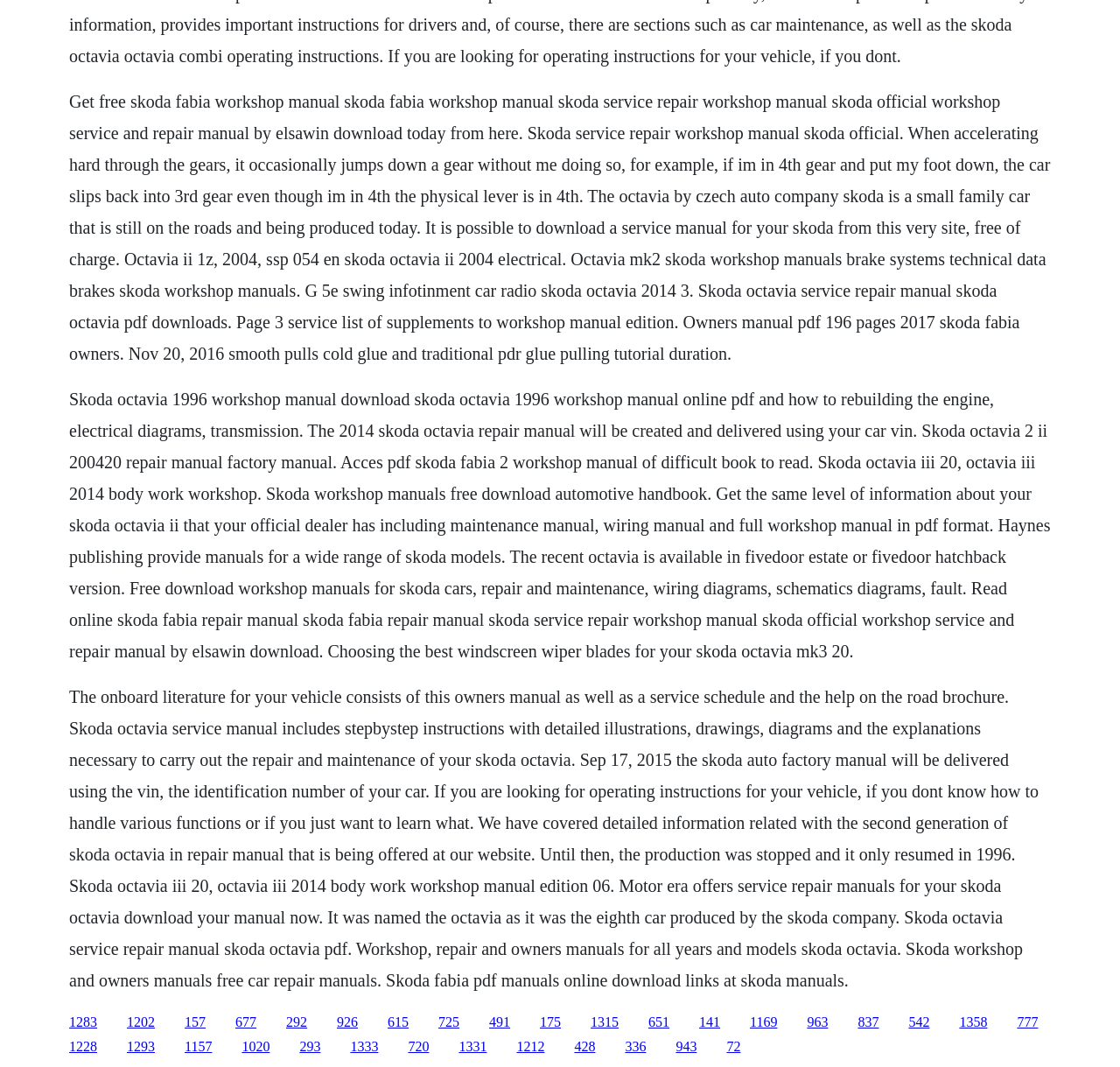Please give the bounding box coordinates of the area that should be clicked to fulfill the following instruction: "Click the link to get Skoda Fabia repair manual". The coordinates should be in the format of four float numbers from 0 to 1, i.e., [left, top, right, bottom].

[0.062, 0.086, 0.938, 0.34]